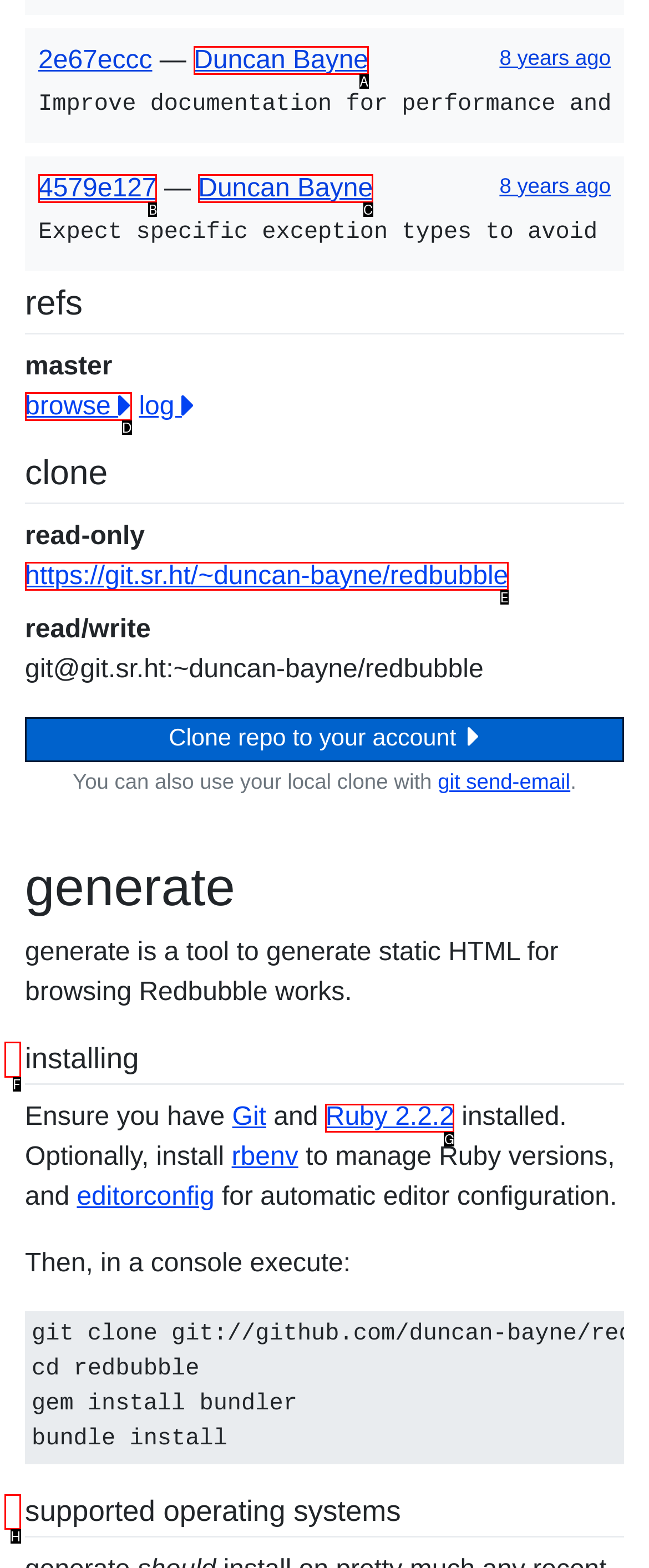Find the HTML element that suits the description: 4579e127
Indicate your answer with the letter of the matching option from the choices provided.

B